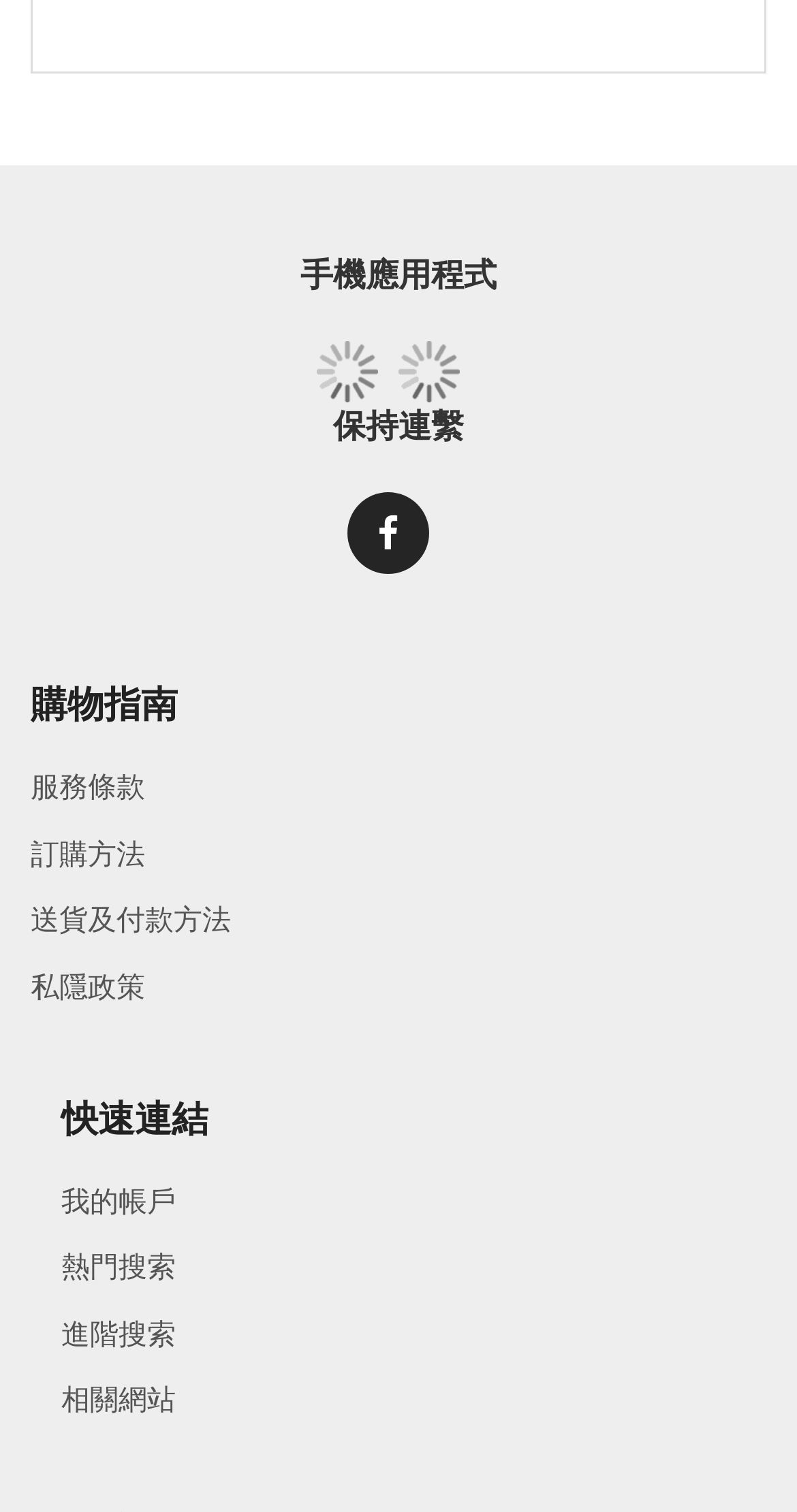Show the bounding box coordinates for the element that needs to be clicked to execute the following instruction: "Go to my account". Provide the coordinates in the form of four float numbers between 0 and 1, i.e., [left, top, right, bottom].

[0.077, 0.78, 0.221, 0.807]